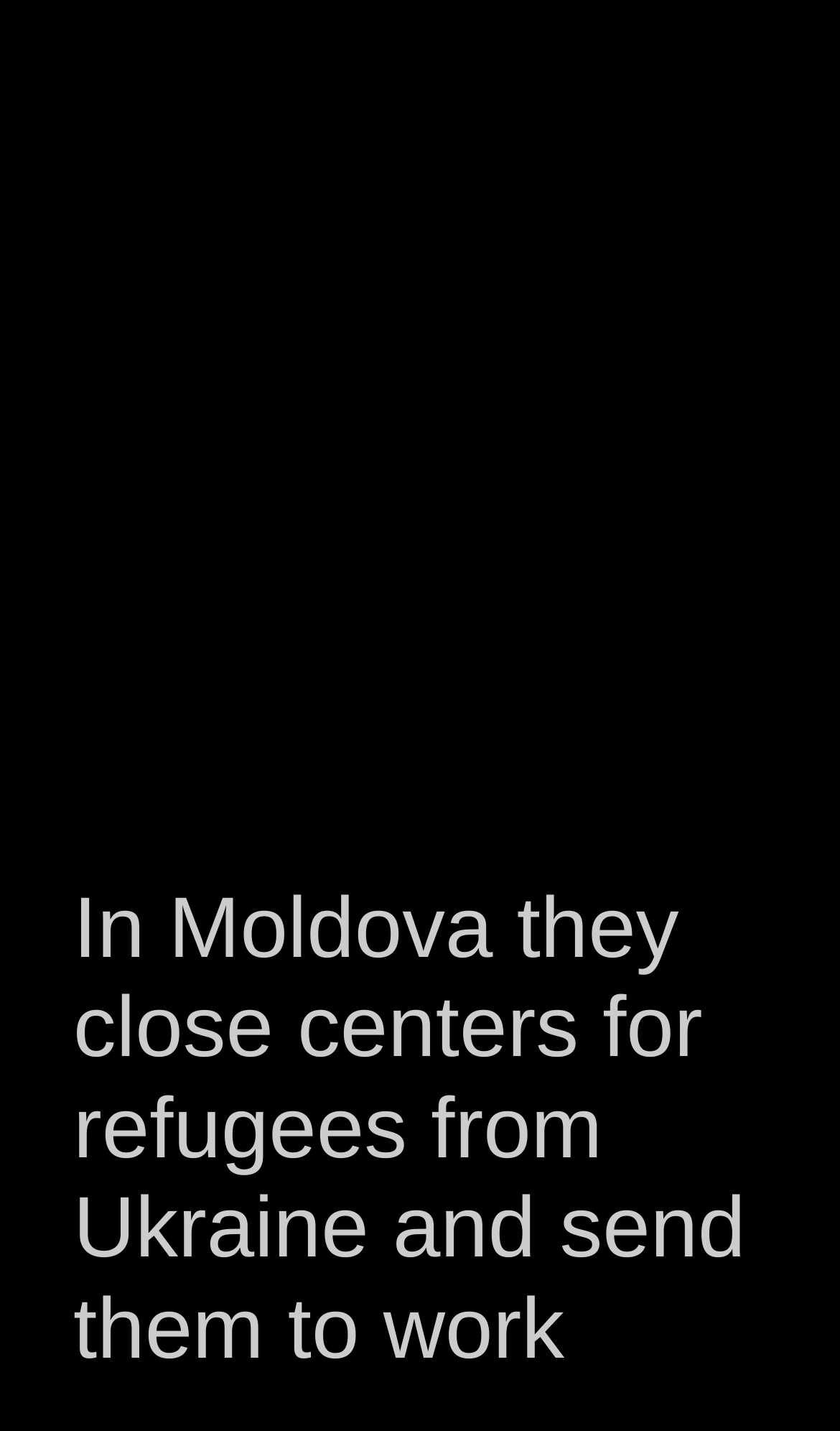Please identify the primary heading on the webpage and return its text.

In Moldova they close centers for refugees from Ukraine and send them to work